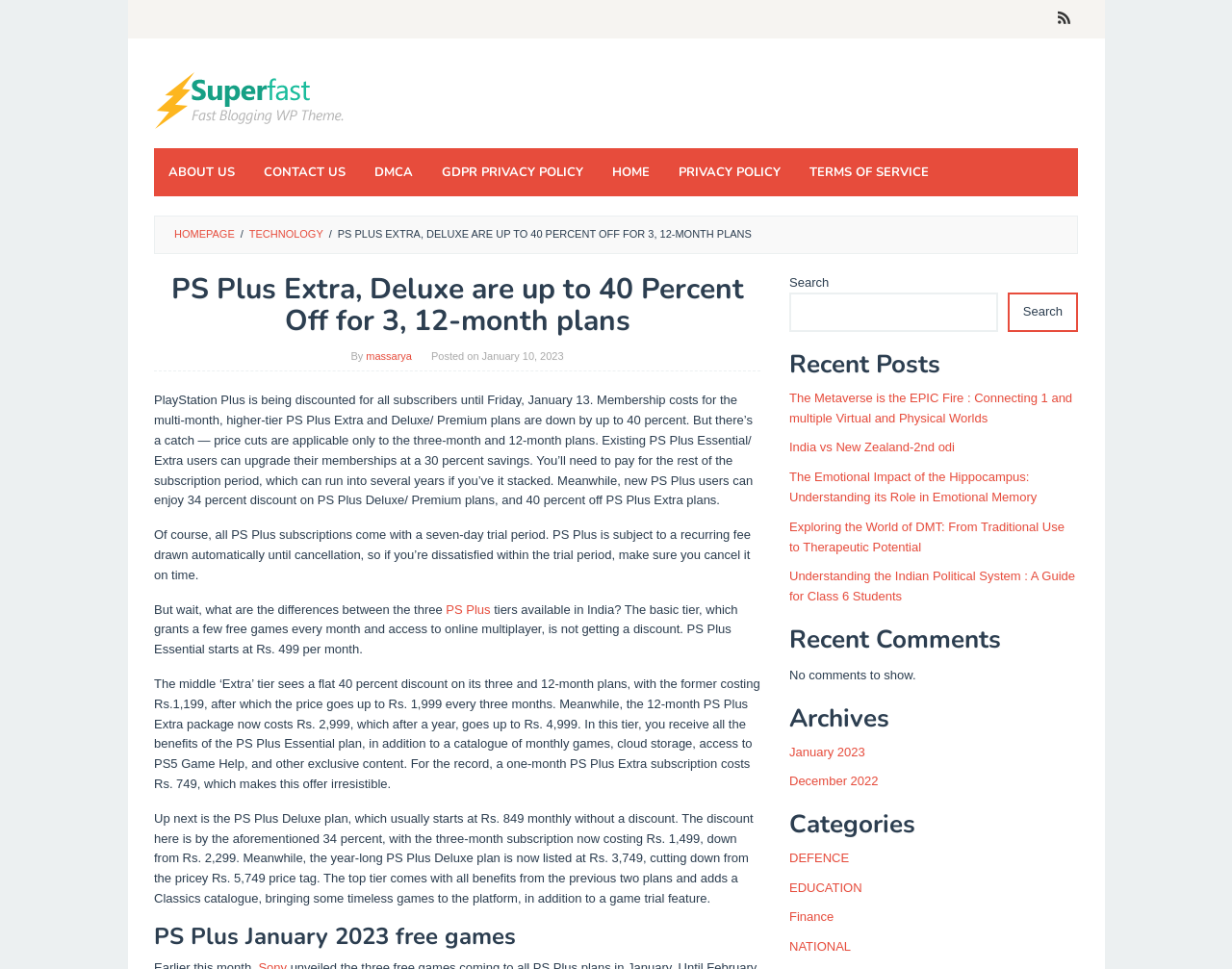Look at the image and give a detailed response to the following question: What is the price of the 12-month PS Plus Extra package after the discount?

The webpage states that the 12-month PS Plus Extra package, which is discounted by 40 percent, now costs Rs. 2,999, down from the original price of Rs. 4,999.